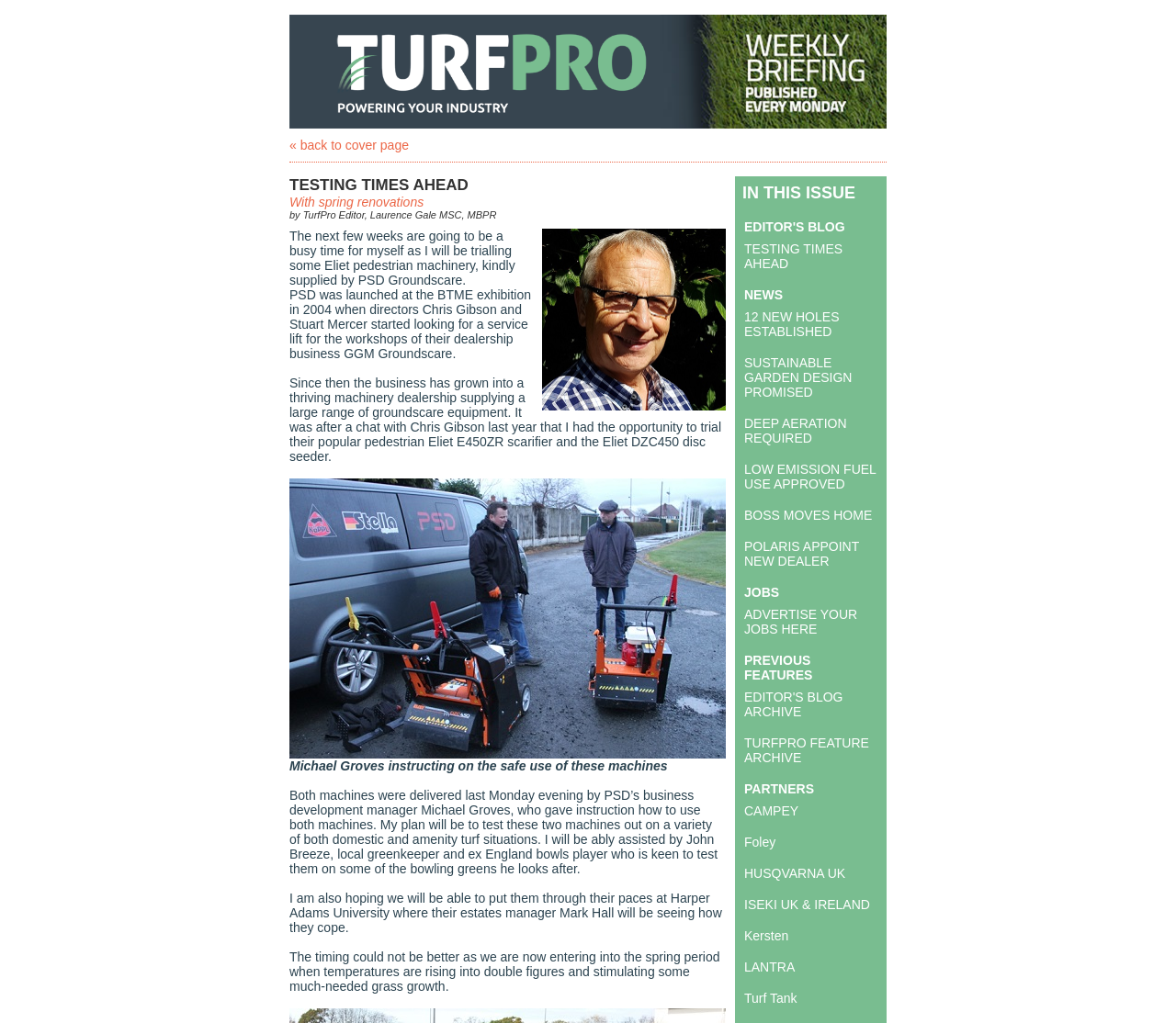Utilize the details in the image to give a detailed response to the question: What is the author's name?

The author's name is mentioned in the text as 'Laurence Gale MSC, MBPR' which is located in the image caption.